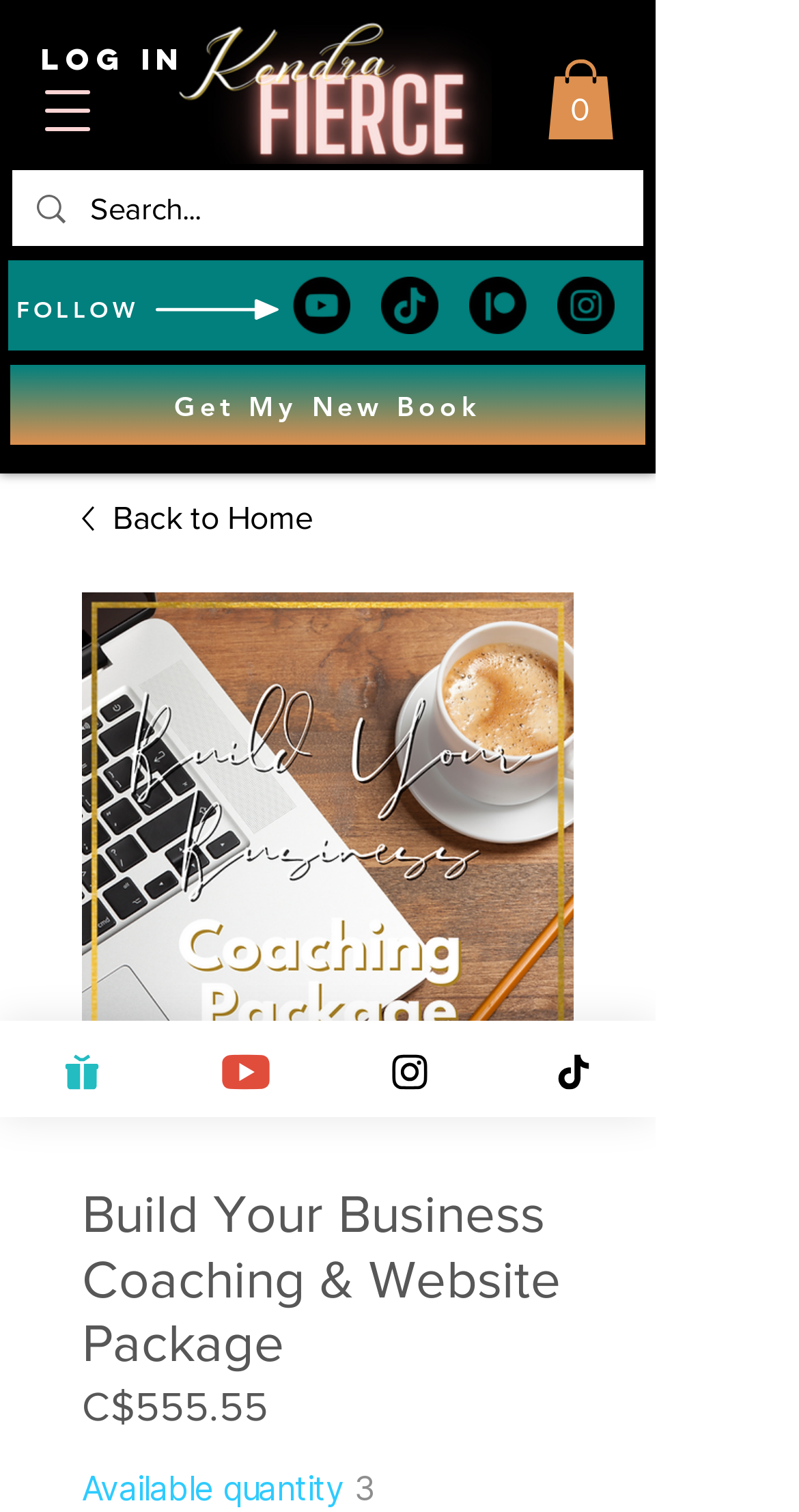How many items are in the cart?
Based on the image, answer the question with a single word or brief phrase.

0